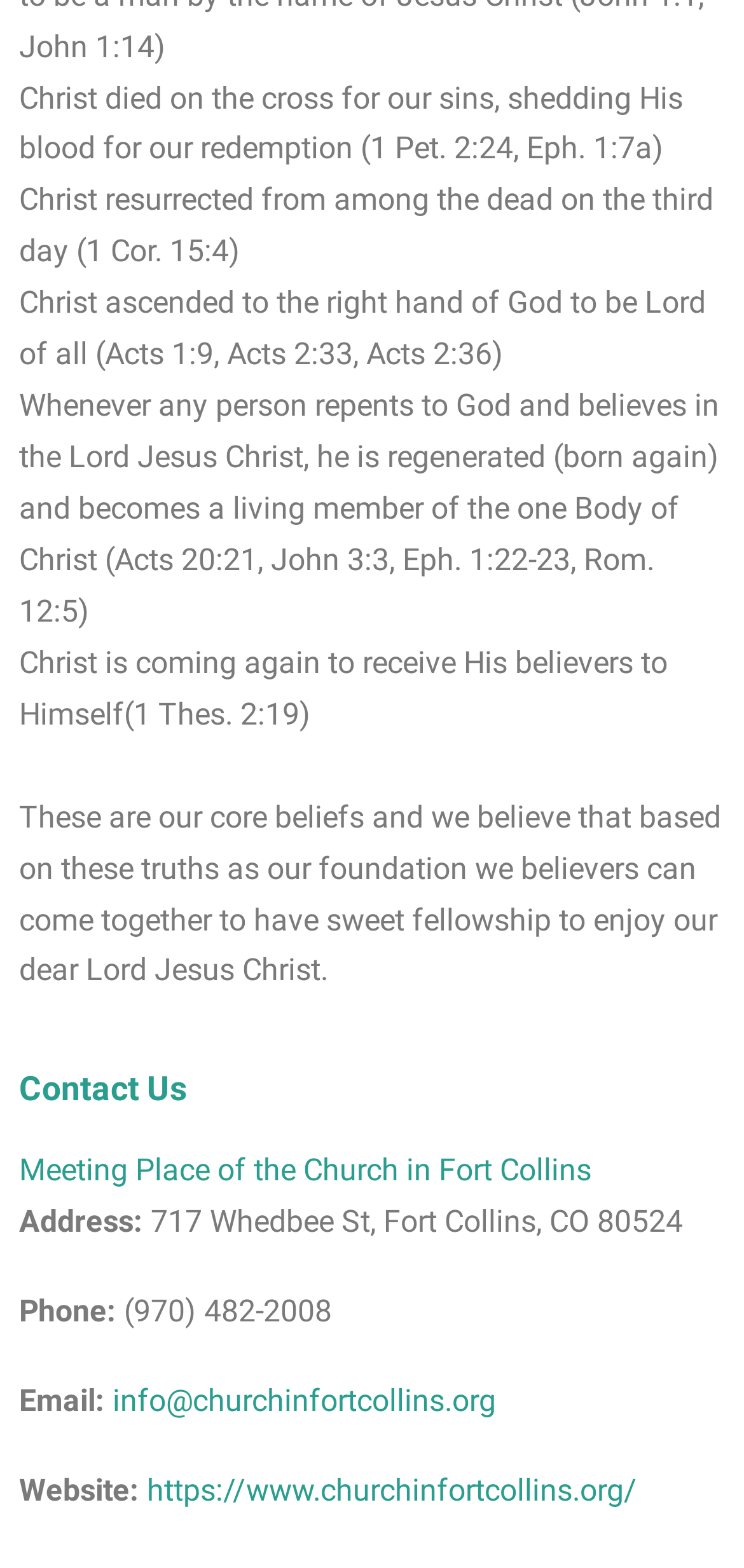Examine the image carefully and respond to the question with a detailed answer: 
What is the purpose of believers coming together?

According to the webpage, believers can come together 'to have sweet fellowship to enjoy our dear Lord Jesus Christ', which is based on the core beliefs mentioned earlier.